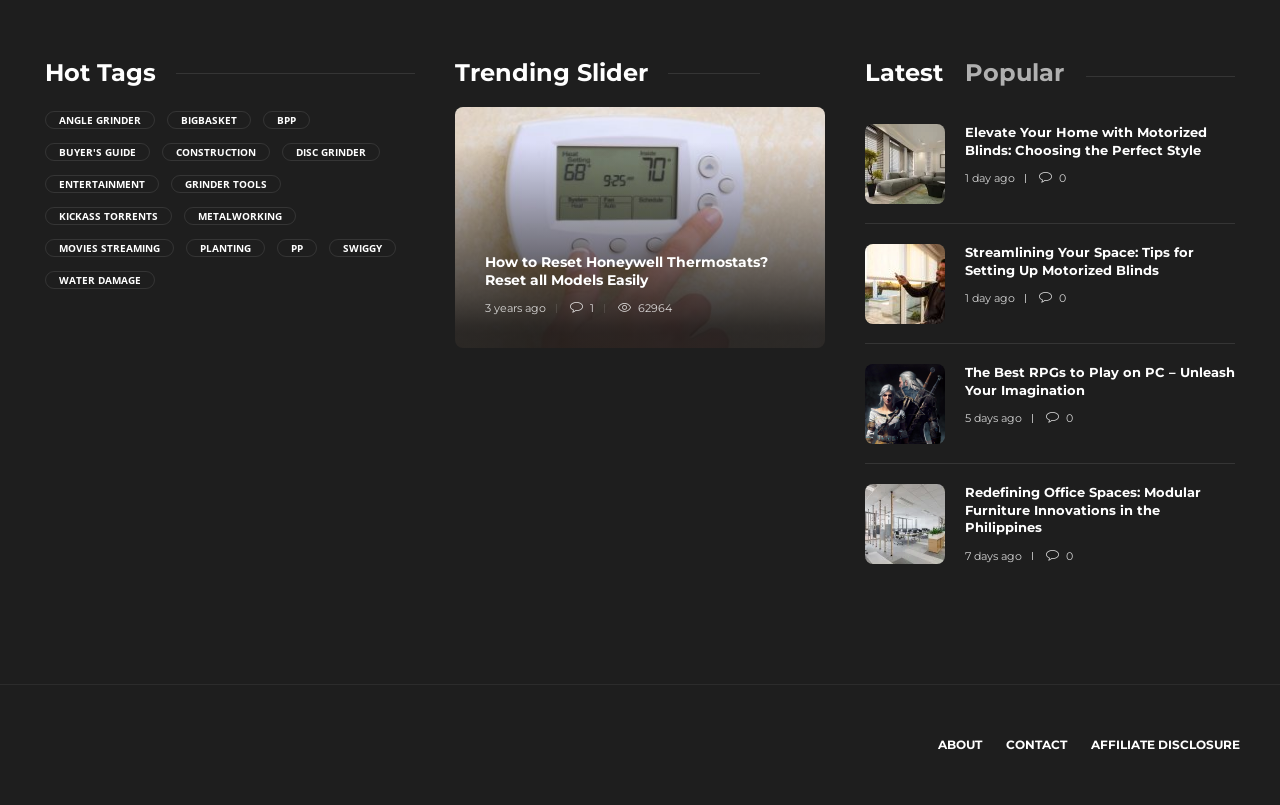Please provide a comprehensive response to the question based on the details in the image: What is the oldest article in the trending section?

I looked at the timestamps of the articles under the 'Trending Slider' heading and found that the oldest article was posted 7 days ago.